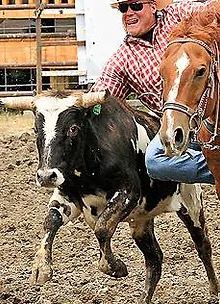Answer succinctly with a single word or phrase:
What is the color of the steer?

black-and-white